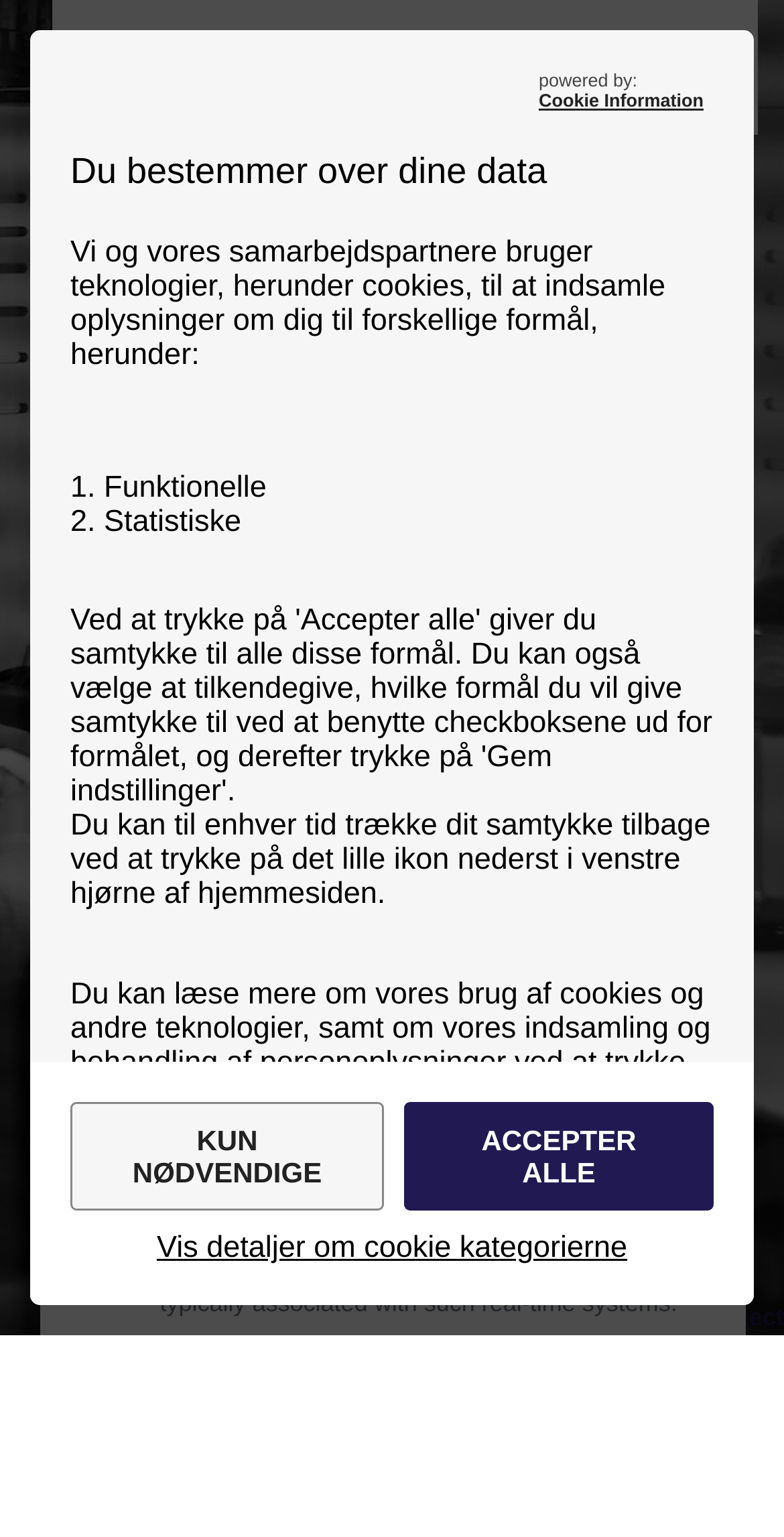Respond to the question with just a single word or phrase: 
What is the recommended prerequisite for participation in the module?

The module adds to the knowledge obtained in the 1st Semester